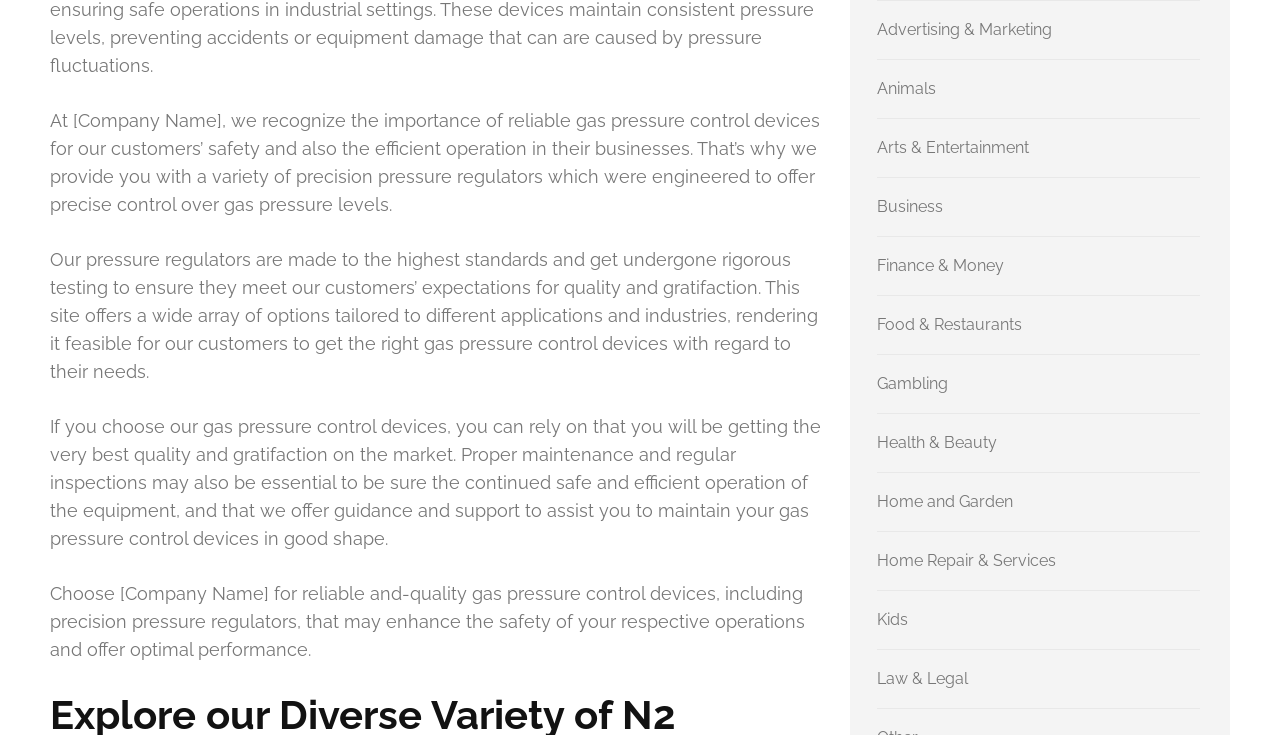Identify and provide the bounding box coordinates of the UI element described: "Health & Beauty". The coordinates should be formatted as [left, top, right, bottom], with each number being a float between 0 and 1.

[0.685, 0.59, 0.779, 0.615]